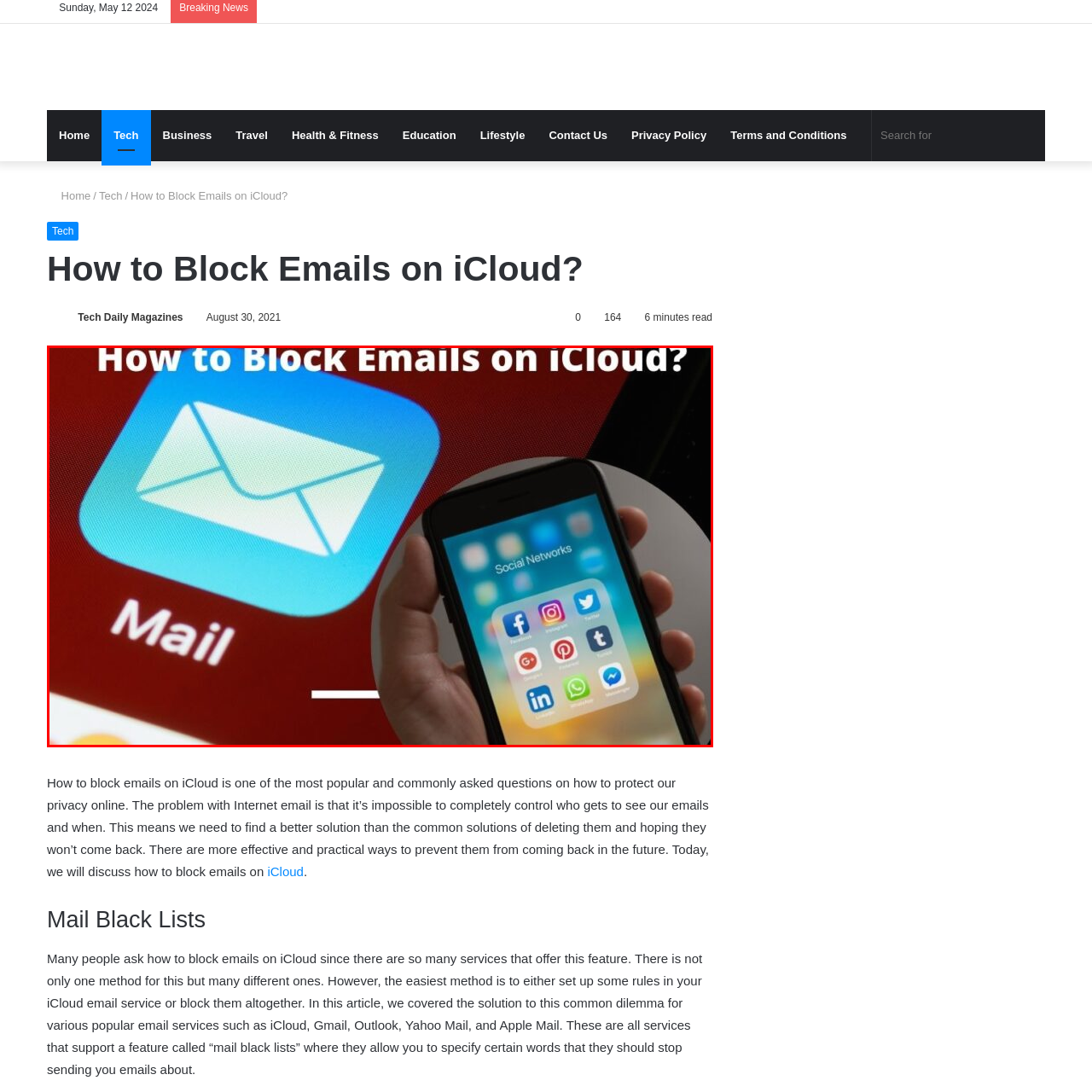Provide a thorough caption for the image that is surrounded by the red boundary.

The image features a close-up view of a smartphone displaying various social media app icons, along with a prominent "Mail" app icon depicted in blue with a stylized envelope, symbolizing email communication. Overlaying the image is the title "How to Block Emails on iCloud?" which suggests a focus on user privacy and email management. The juxtaposition of the Mail app with the social networks emphasizes the theme of managing digital communications effectively. This visual encapsulates the essence of an article discussing strategies to prevent unwanted emails in the iCloud email service, tapping into a common concern regarding online privacy and information control.